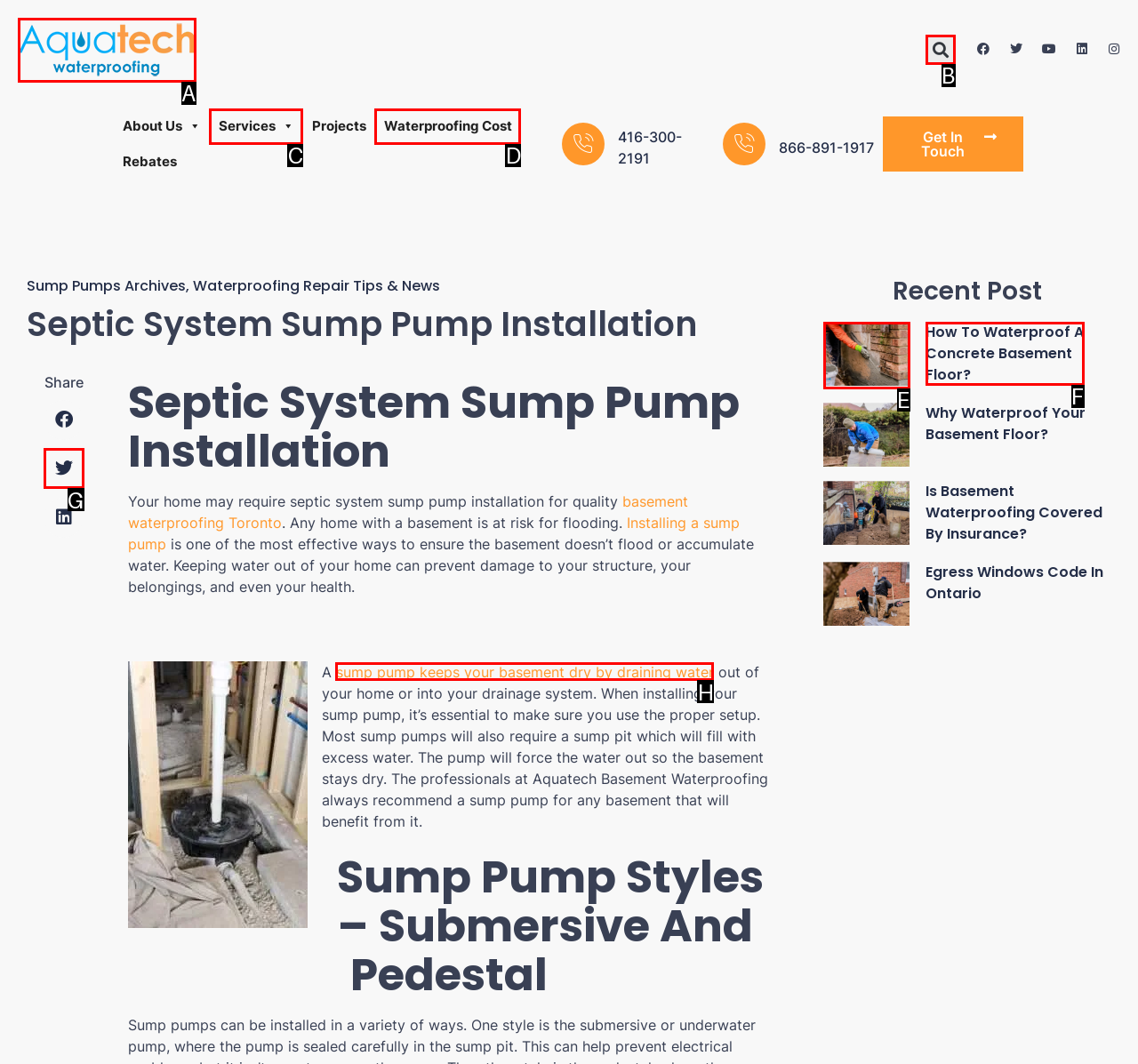Identify the UI element described as: Services
Answer with the option's letter directly.

C